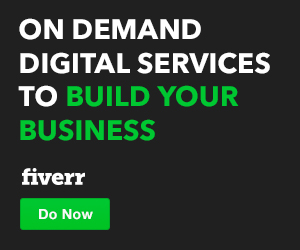Generate an elaborate caption that includes all aspects of the image.

The image features a promotional banner from Fiverr, highlighting the availability of on-demand digital services designed to help individuals and businesses grow. The text boldly states, "ON DEMAND DIGITAL SERVICES TO BUILD YOUR BUSINESS," emphasizing the ease and accessibility of these services. Below the main slogan, the Fiverr logo is displayed, accompanied by a call-to-action button that reads "Do Now." The overall design utilizes contrasting colors to create a visually impactful and engaging invitation to explore Fiverr’s offerings for business enhancement.